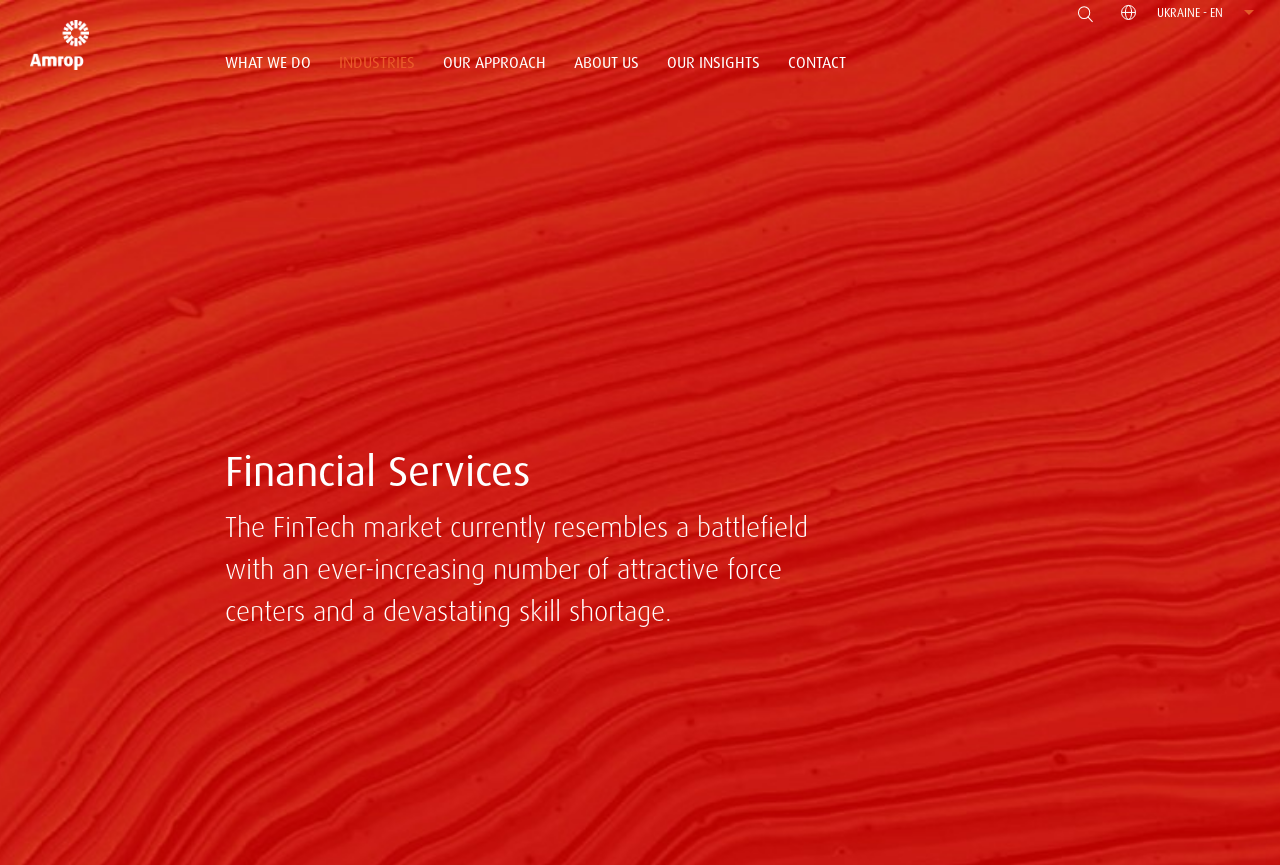Describe all the significant parts and information present on the webpage.

The webpage appears to be a professional services website, specifically focused on the financial services industry. At the top left corner, there is an Amrop logo, which is a combination of two images. Below the logo, there are three buttons: "WHAT WE DO", "INDUSTRIES", and "OUR APPROACH", which are aligned horizontally and take up about a quarter of the screen width.

To the right of these buttons, there are several links organized into three columns. The first column includes links to "EXECUTIVE SEARCH", "BOARD SERVICES", and "LEADERSHIP ADVISORY". The second column includes links to various industries, such as "FINANCIAL SERVICES", "TECHNOLOGY & DIGITAL", and "ENERGY & INFRASTRUCTURE". The third column includes links to "OUR CANDIDATES", "AMROP CV SYSTEM", and "OUR CLIENTS".

Below these links, there are three more buttons: "ABOUT US", "OUR INSIGHTS", and "CONTACT", which are aligned horizontally and take up about half of the screen width. To the right of these buttons, there is a language selection button with the option "UKRAINE - EN".

In the main content area, there is a heading that reads "Financial Services". Below this heading, there is a search bar with a placeholder text "What are you looking for...". The search bar is accompanied by a search button.

At the bottom right corner of the screen, there are two buttons, one of which appears to be a language selection button. Overall, the webpage has a clean and organized layout, with clear headings and concise text.